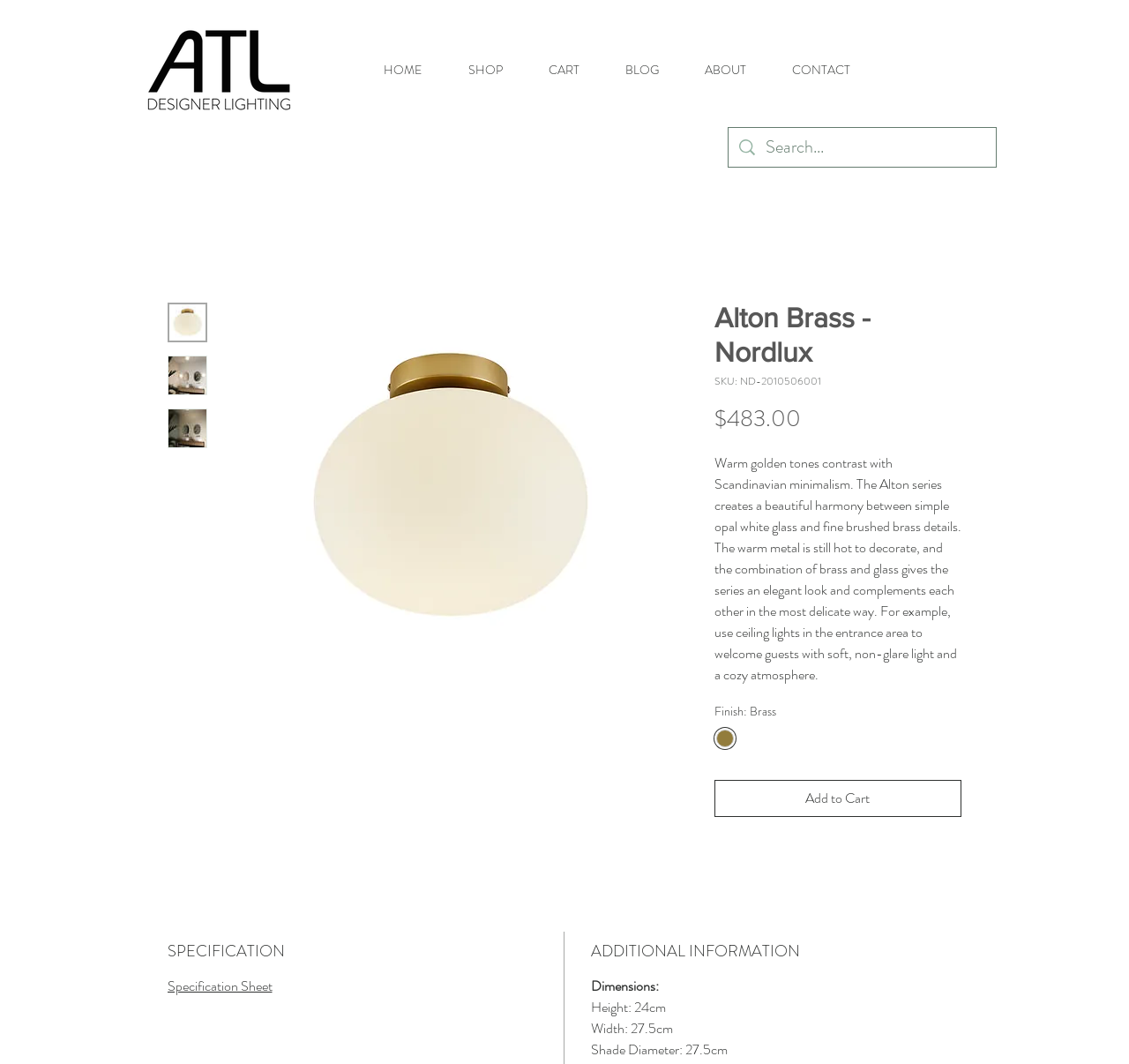Please identify the bounding box coordinates of the clickable area that will fulfill the following instruction: "Search for a product". The coordinates should be in the format of four float numbers between 0 and 1, i.e., [left, top, right, bottom].

[0.645, 0.12, 0.882, 0.157]